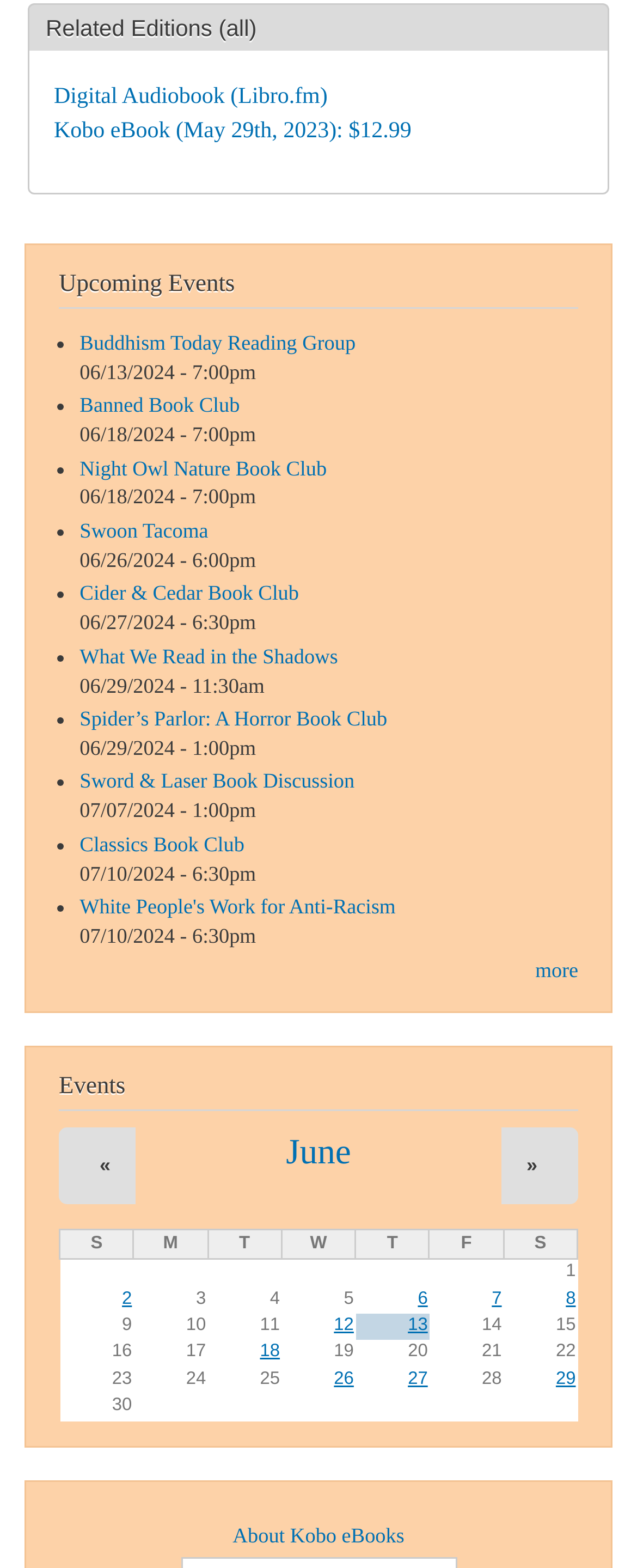Highlight the bounding box coordinates of the element that should be clicked to carry out the following instruction: "Explore Buddhism Today Reading Group event". The coordinates must be given as four float numbers ranging from 0 to 1, i.e., [left, top, right, bottom].

[0.125, 0.211, 0.558, 0.226]